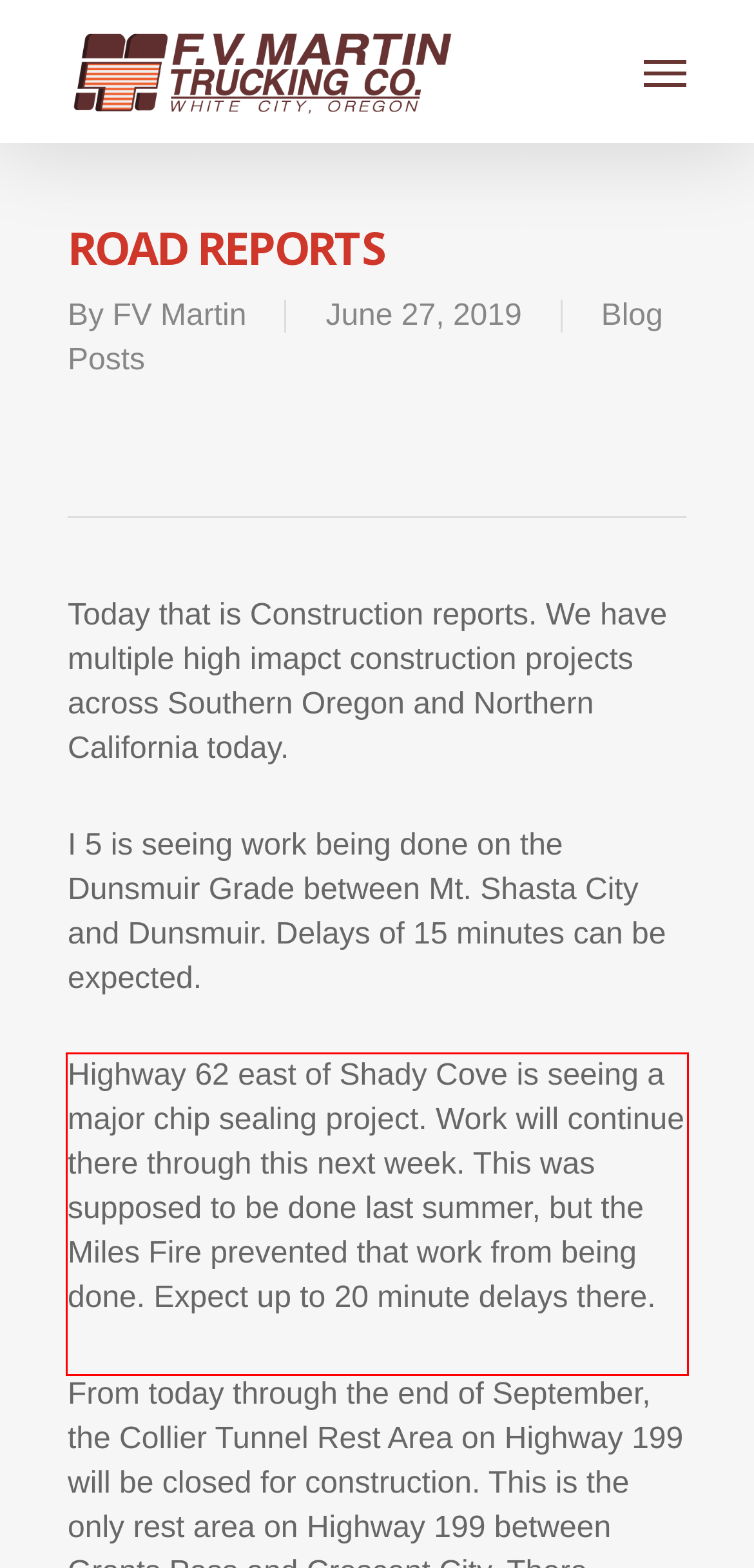From the given screenshot of a webpage, identify the red bounding box and extract the text content within it.

Highway 62 east of Shady Cove is seeing a major chip sealing project. Work will continue there through this next week. This was supposed to be done last summer, but the Miles Fire prevented that work from being done. Expect up to 20 minute delays there.